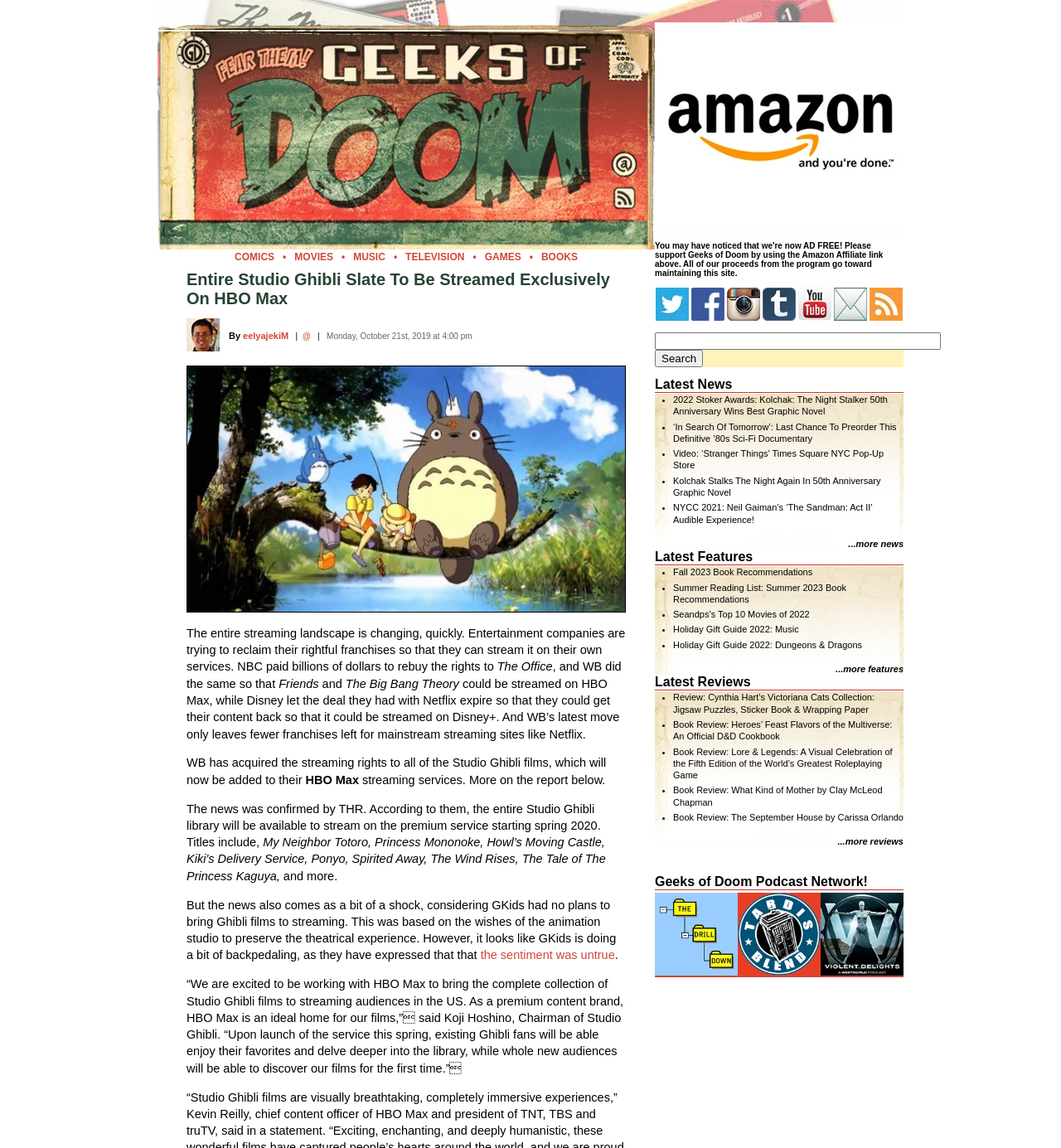Locate the bounding box coordinates of the element's region that should be clicked to carry out the following instruction: "Click on the link to read more about the report". The coordinates need to be four float numbers between 0 and 1, i.e., [left, top, right, bottom].

[0.338, 0.673, 0.571, 0.685]